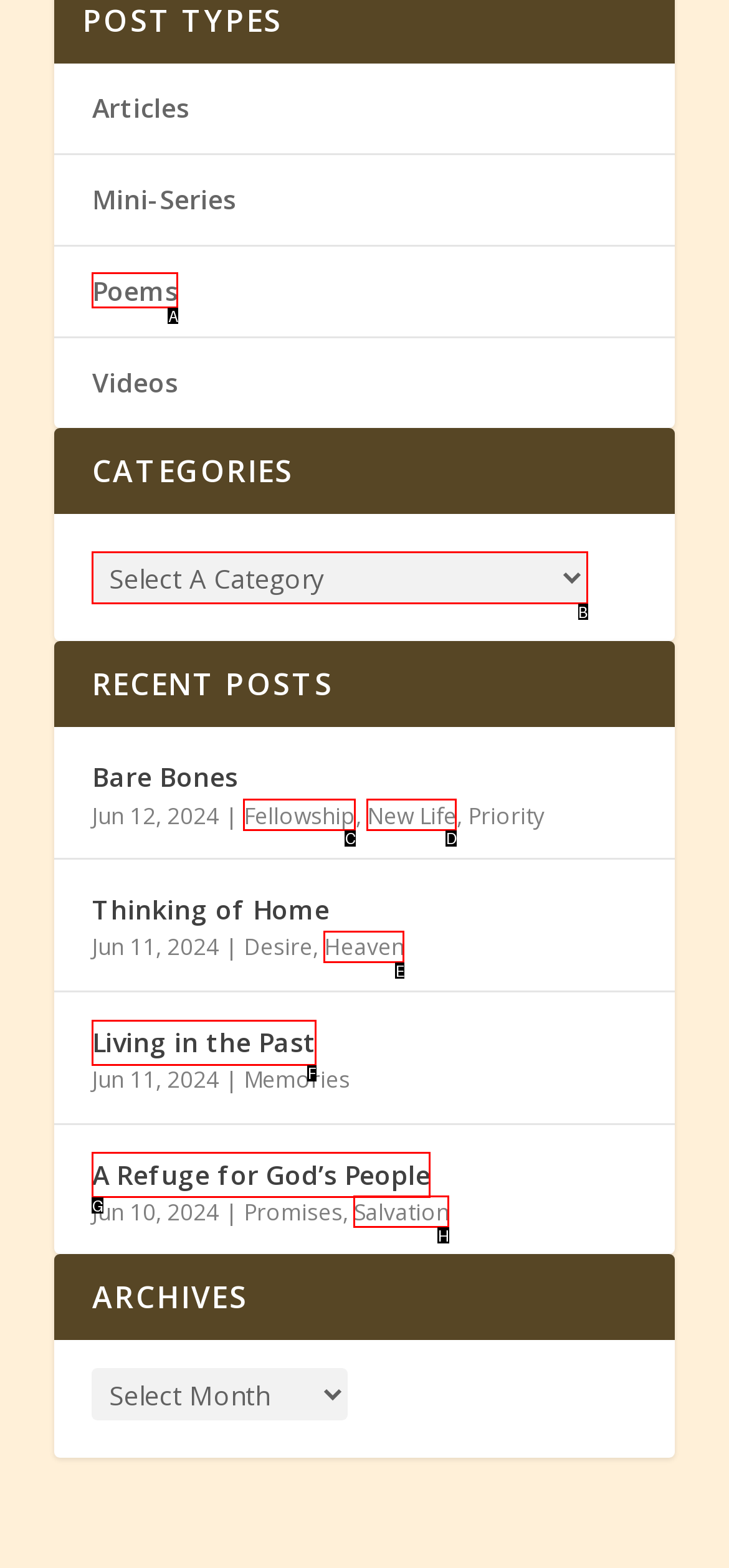Determine which option fits the following description: Education for American Civic Life
Answer with the corresponding option's letter directly.

None